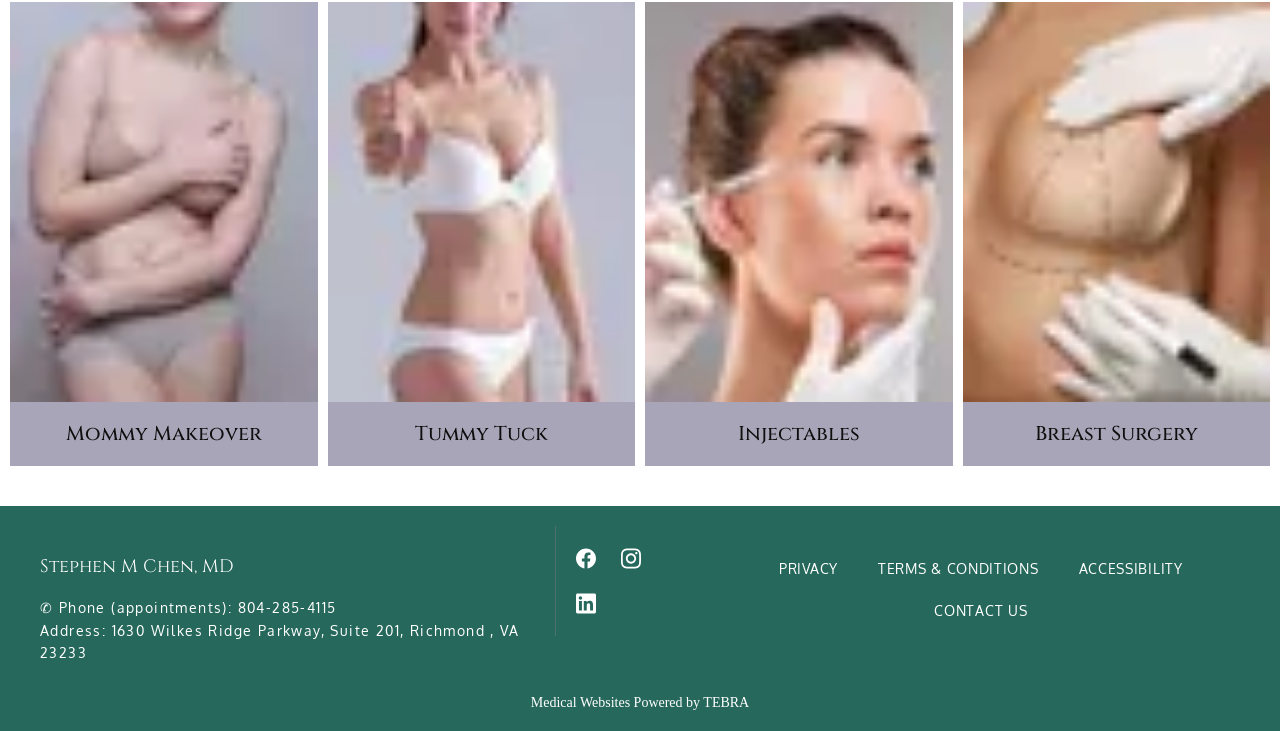Using the information shown in the image, answer the question with as much detail as possible: What is the doctor's name?

I found the doctor's name by looking at the static text element with the text 'Stephen M Chen, MD' located at the top of the webpage.